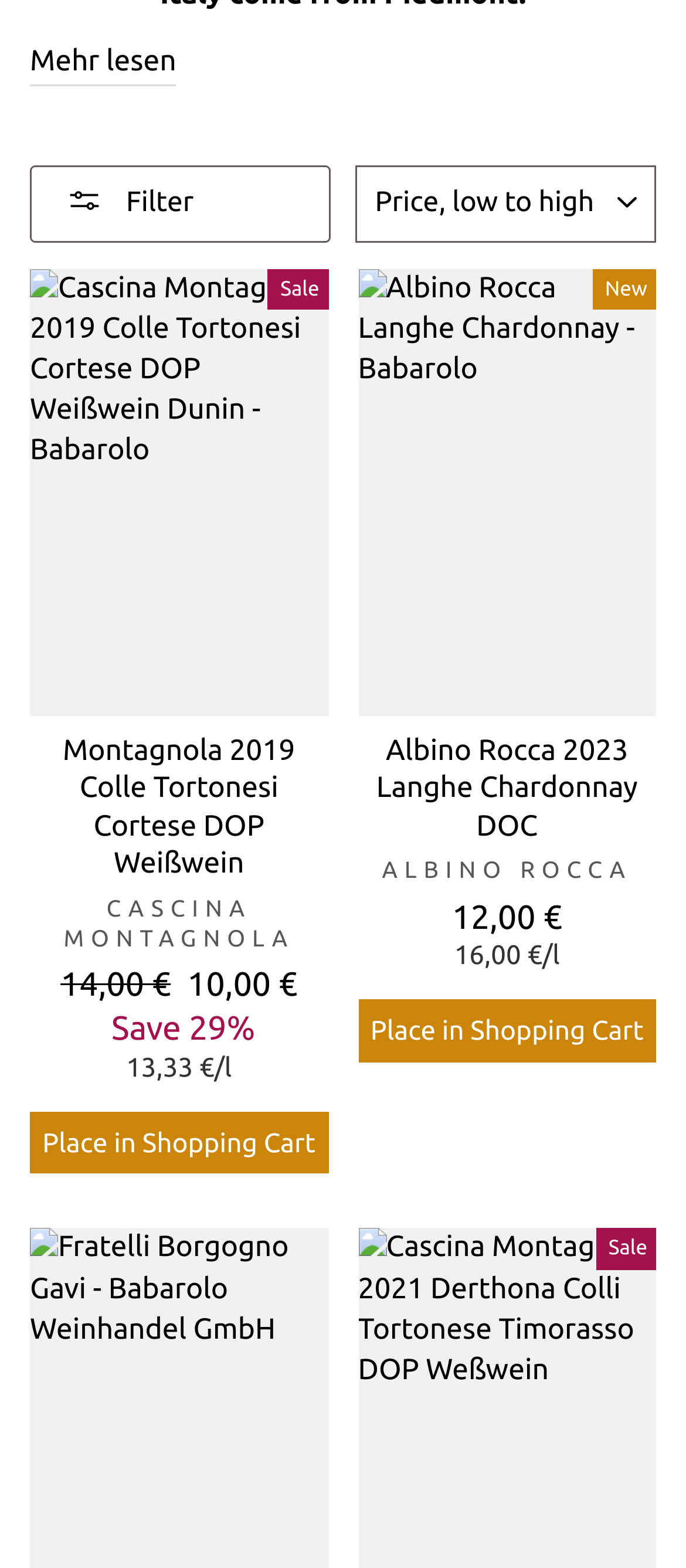What is the purpose of the button at the top?
Carefully examine the image and provide a detailed answer to the question.

I found a button element with the text 'Filter' at [0.044, 0.105, 0.482, 0.154], which is likely used for filtering purposes.